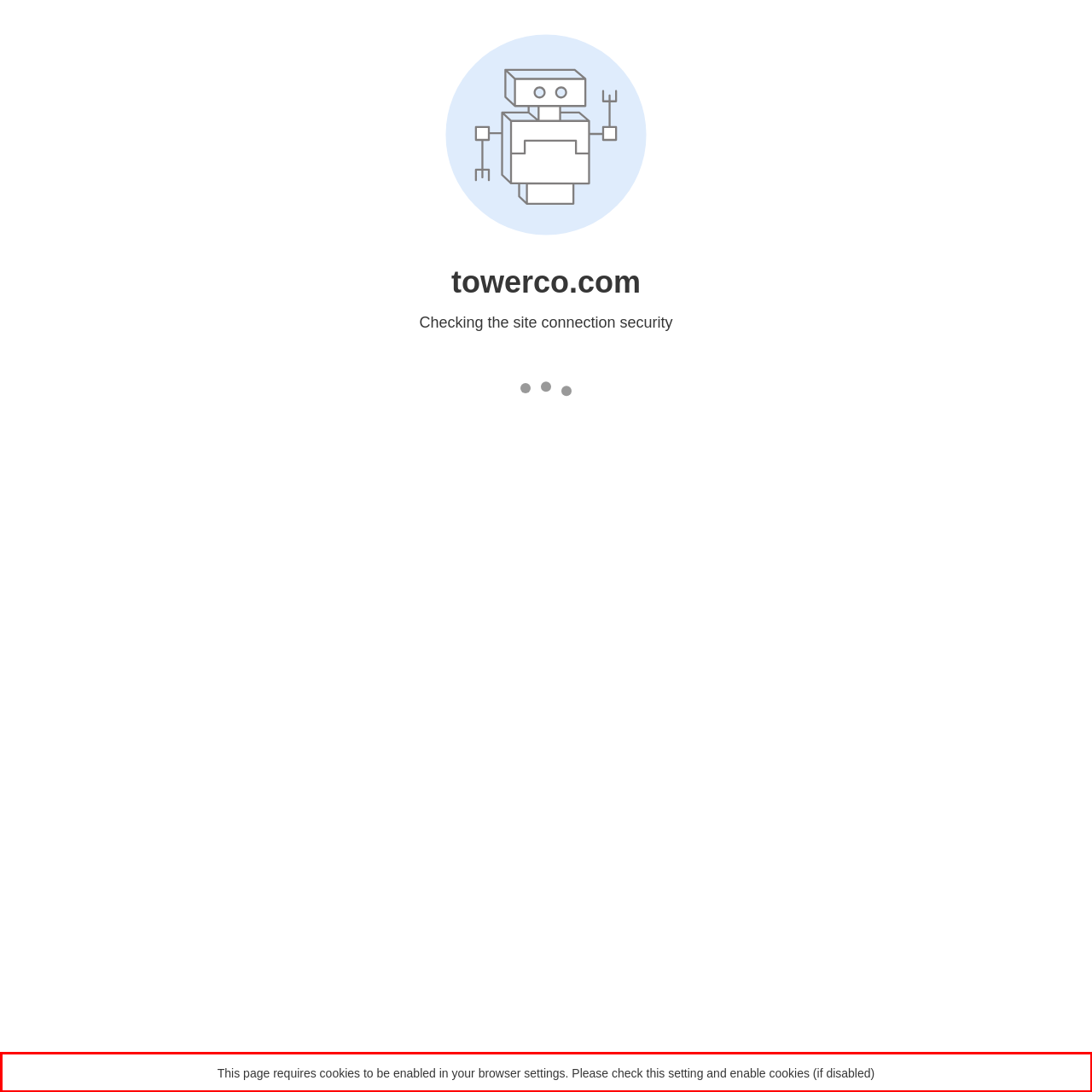View the screenshot of the webpage and identify the UI element surrounded by a red bounding box. Extract the text contained within this red bounding box.

This page requires cookies to be enabled in your browser settings. Please check this setting and enable cookies (if disabled)